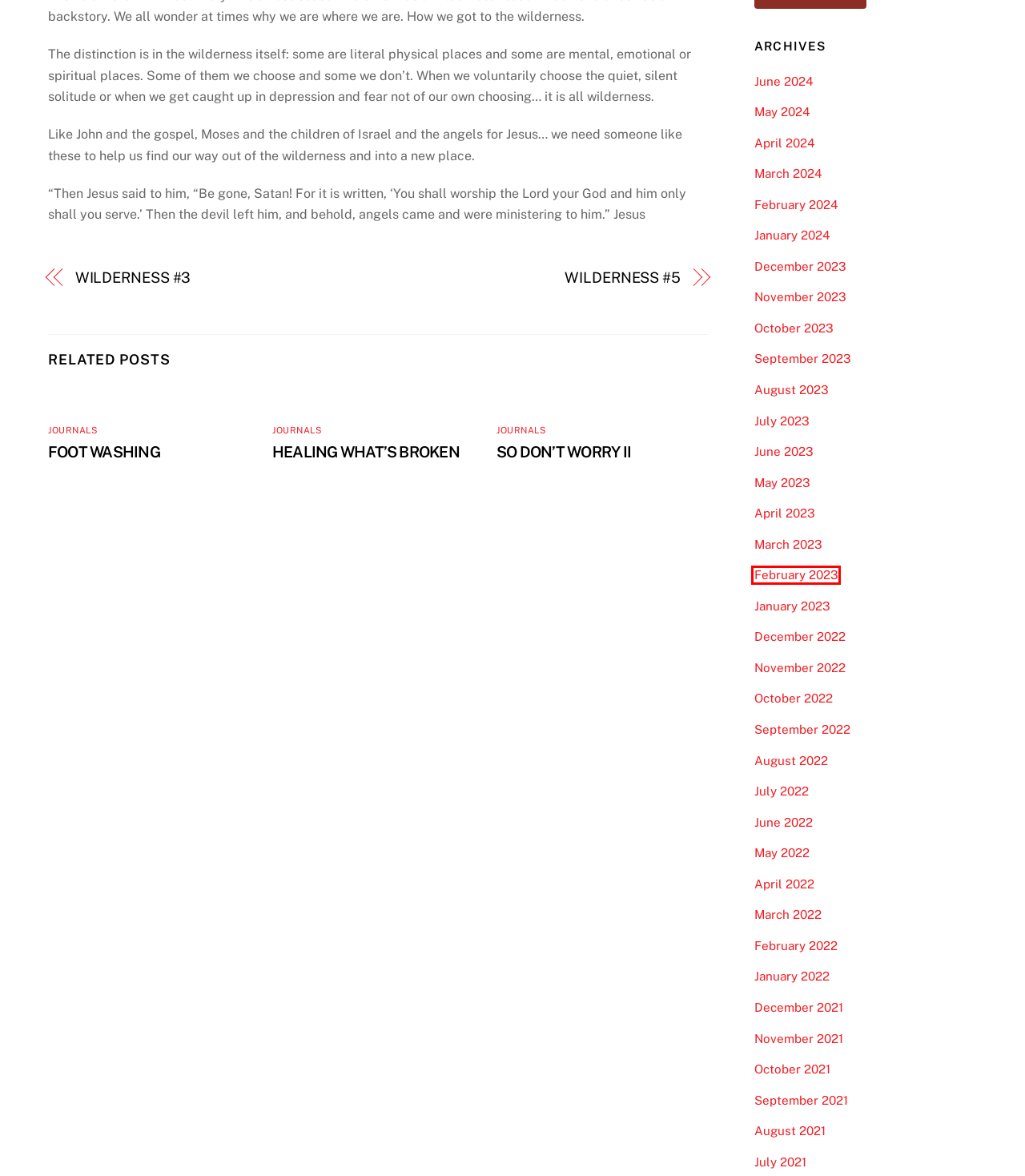Observe the webpage screenshot and focus on the red bounding box surrounding a UI element. Choose the most appropriate webpage description that corresponds to the new webpage after clicking the element in the bounding box. Here are the candidates:
A. HEALING WHAT’S BROKEN - Red Mountain Journal
B. SO DON’T WORRY II - Red Mountain Journal
C. March 2022 - Red Mountain Journal
D. February 2024 - Red Mountain Journal
E. July 2022 - Red Mountain Journal
F. September 2022 - Red Mountain Journal
G. February 2023 - Red Mountain Journal
H. March 2023 - Red Mountain Journal

G